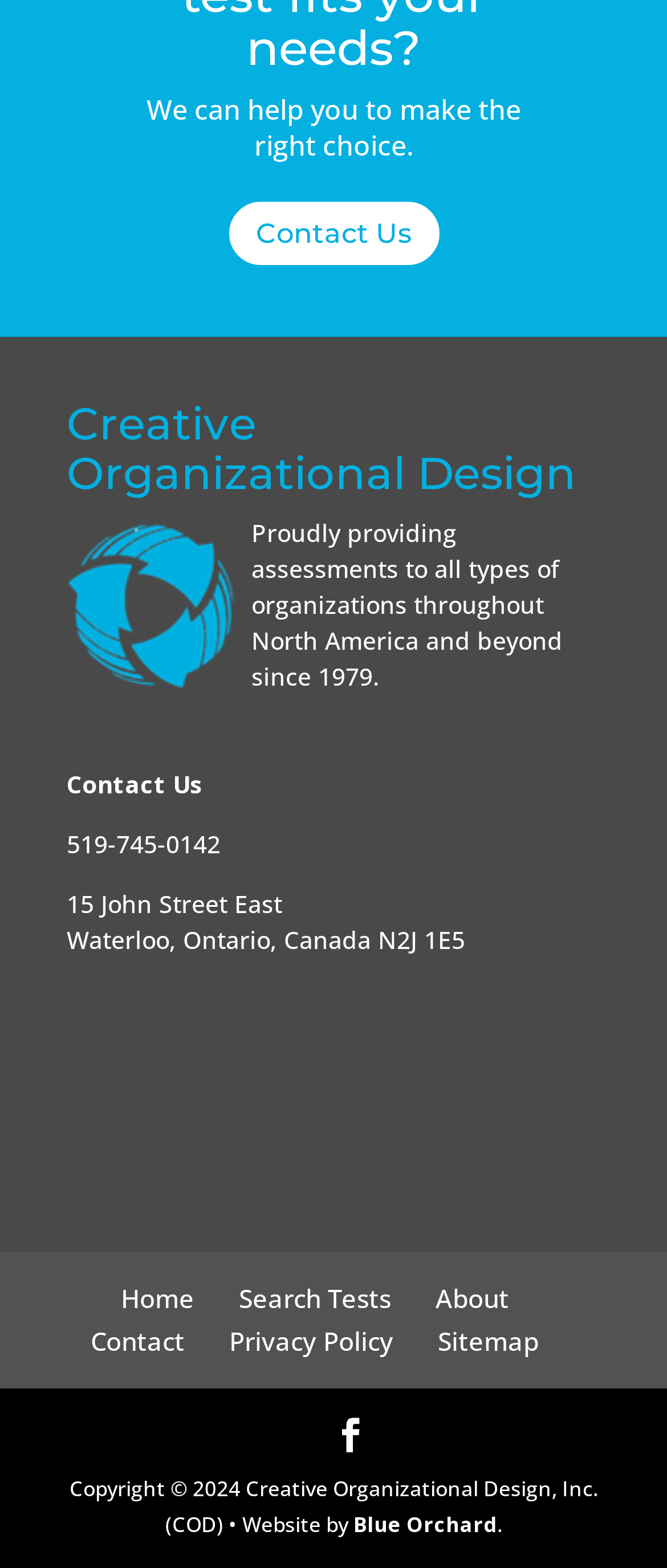How many links are in the footer section?
Answer the question with a thorough and detailed explanation.

The number of links in the footer section is obtained by counting the link elements located at the bottom of the webpage, which are 'Home', 'Search Tests', 'About', 'Contact', 'Privacy Policy', 'Sitemap', and the link with the icon ''.